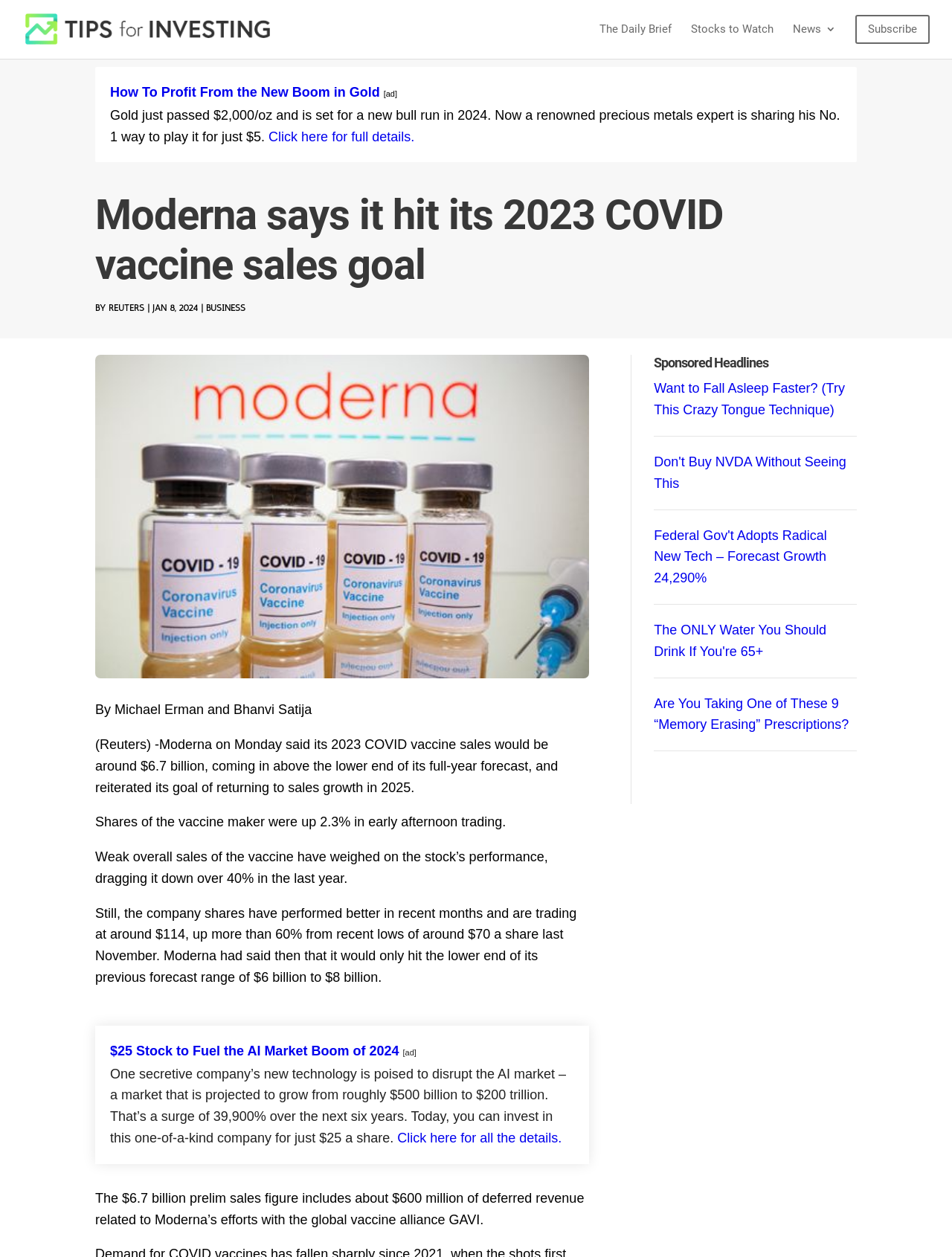Using the element description Click here for full details., predict the bounding box coordinates for the UI element. Provide the coordinates in (top-left x, top-left y, bottom-right x, bottom-right y) format with values ranging from 0 to 1.

[0.282, 0.103, 0.435, 0.115]